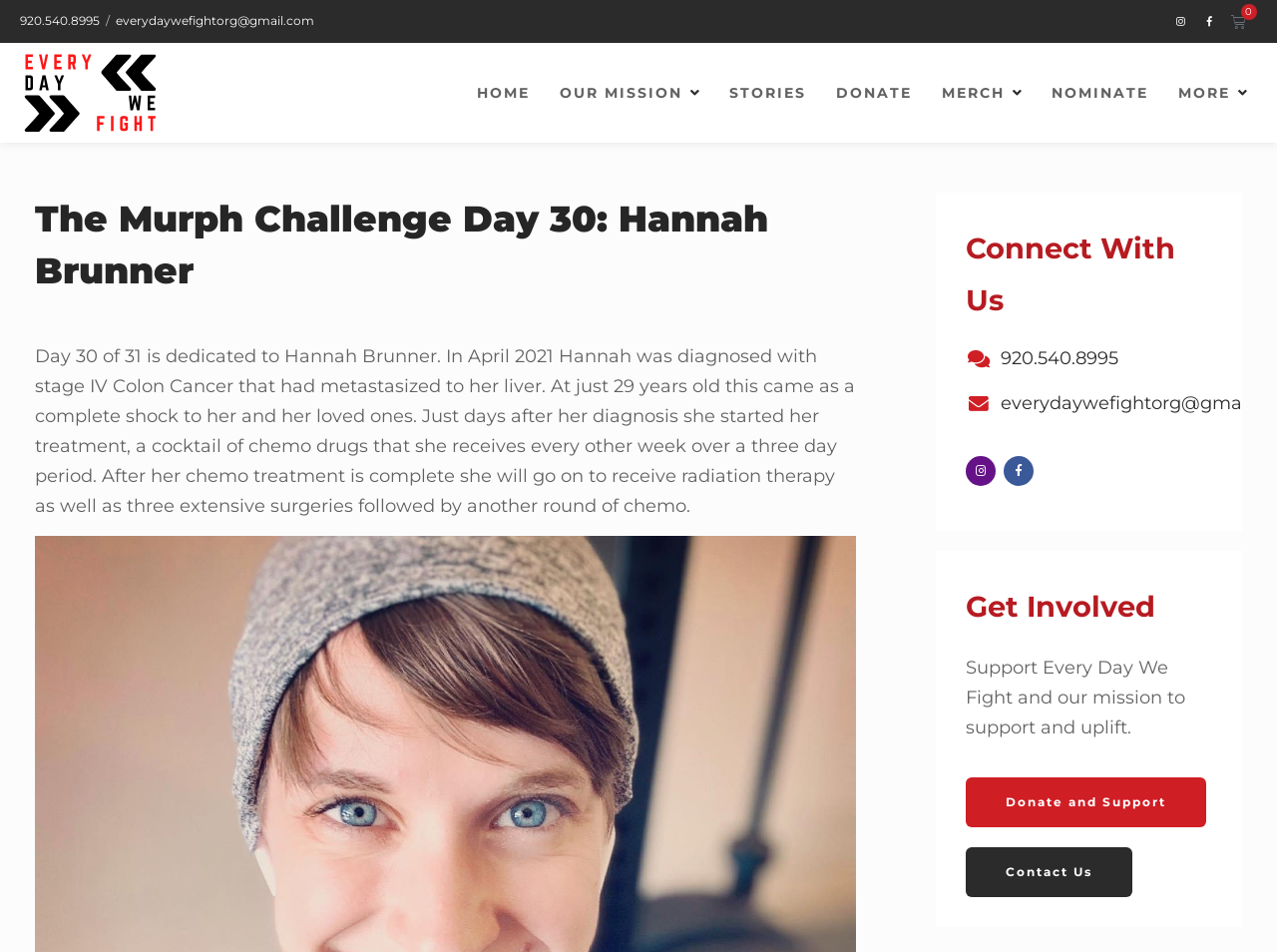Can you identify the bounding box coordinates of the clickable region needed to carry out this instruction: 'Make a donation'? The coordinates should be four float numbers within the range of 0 to 1, stated as [left, top, right, bottom].

[0.647, 0.045, 0.722, 0.15]